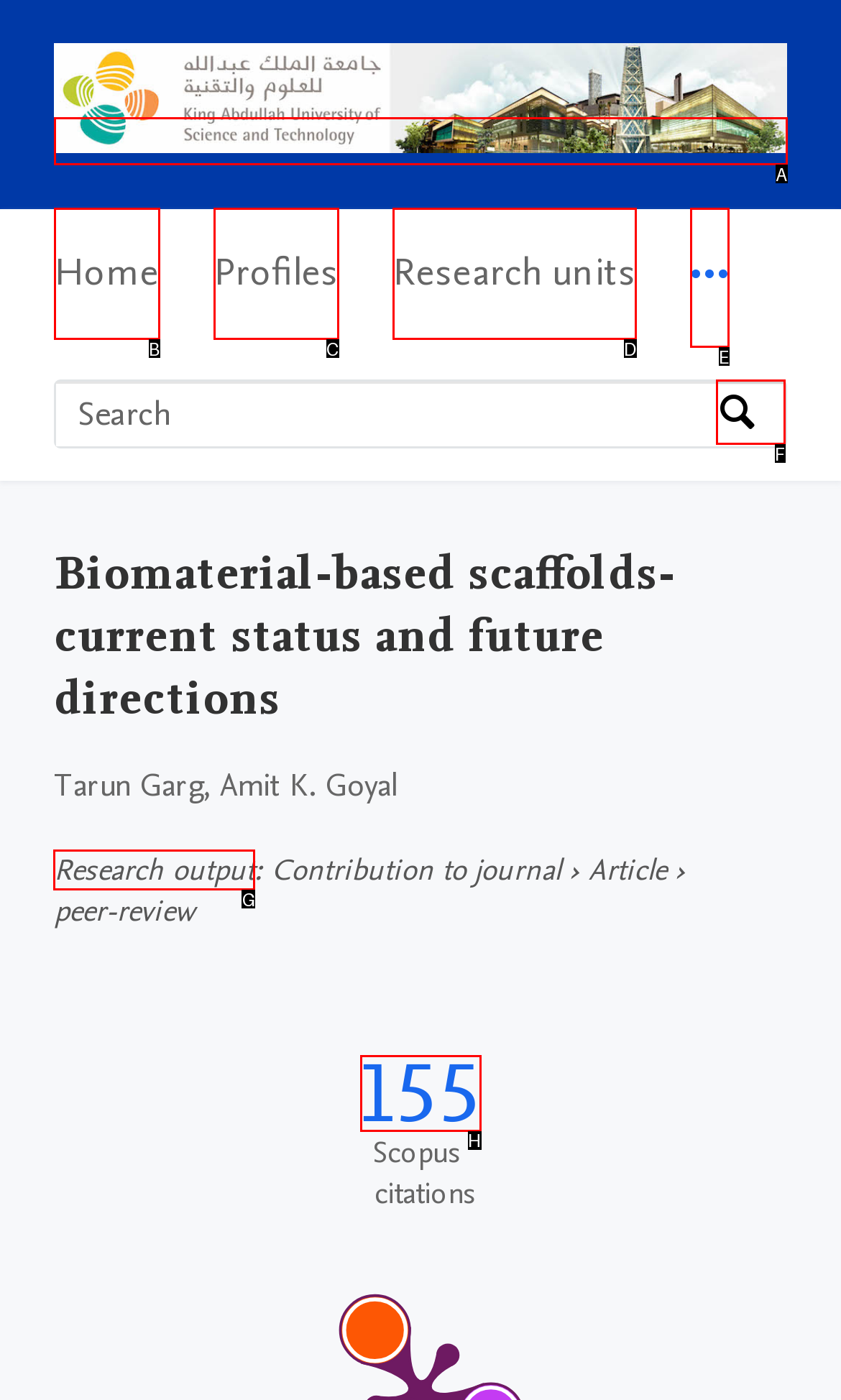Based on the choices marked in the screenshot, which letter represents the correct UI element to perform the task: View the research output?

G